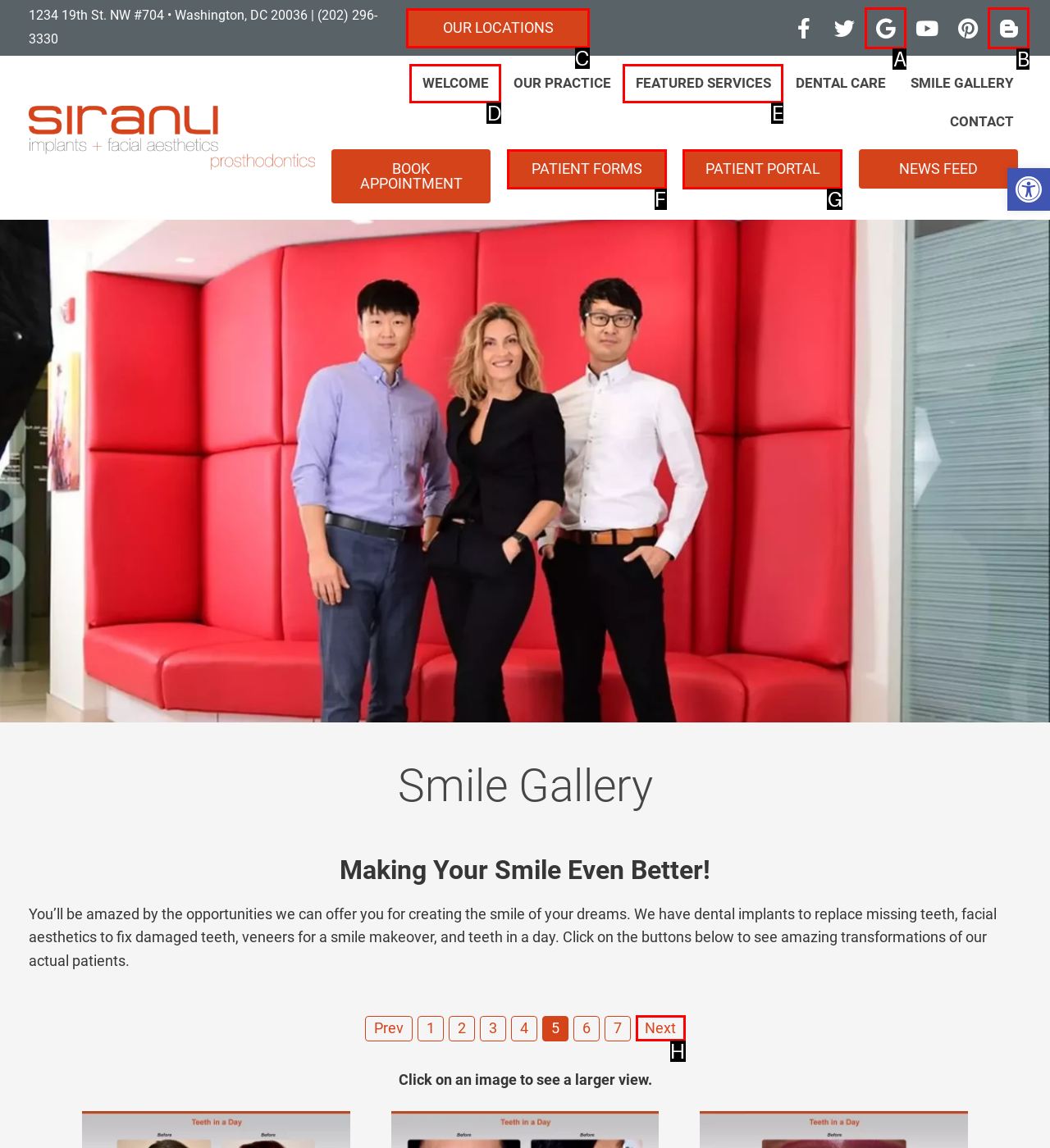Identify the UI element that corresponds to this description: Featured Services
Respond with the letter of the correct option.

E